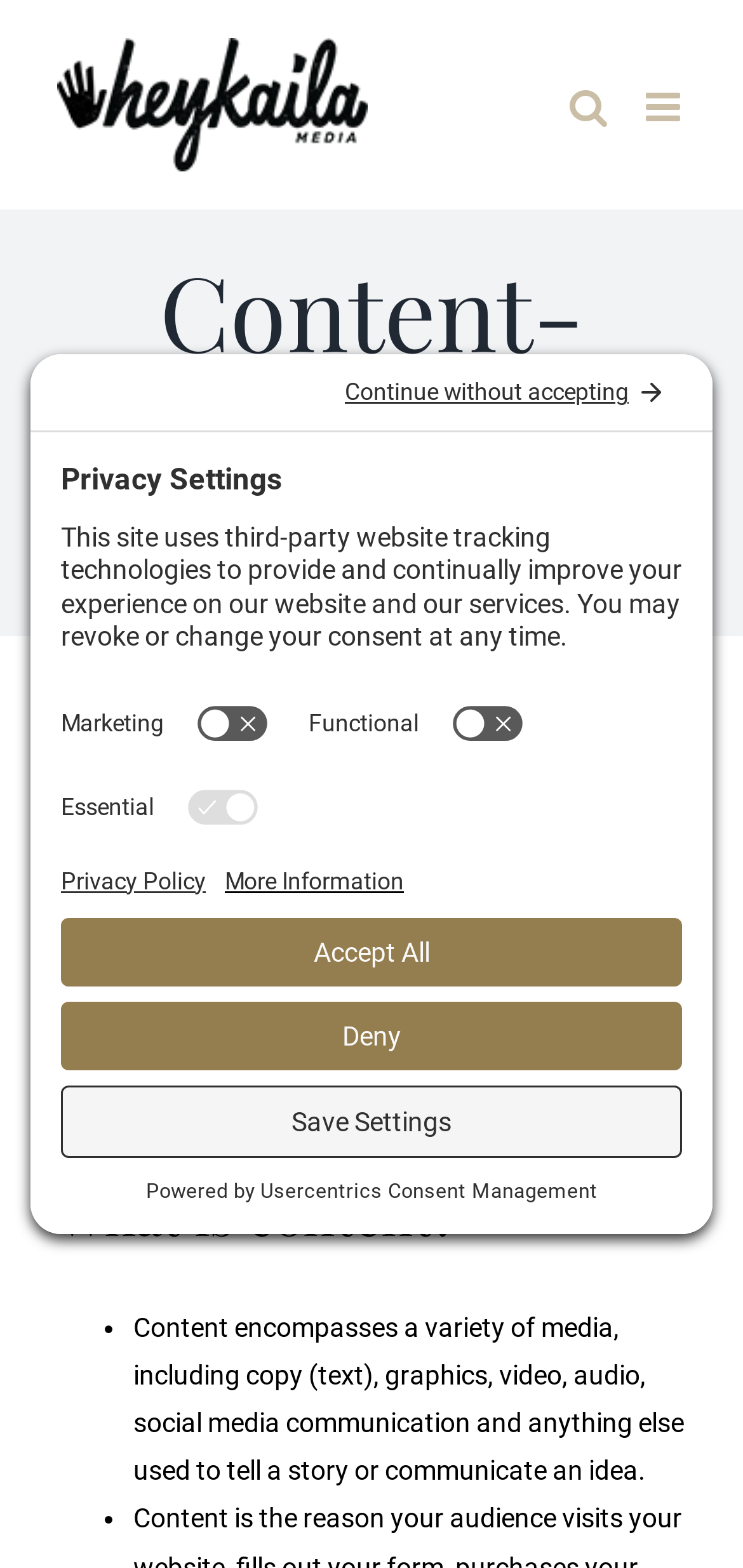Can you find the bounding box coordinates of the area I should click to execute the following instruction: "Click the logo"?

[0.077, 0.024, 0.495, 0.109]